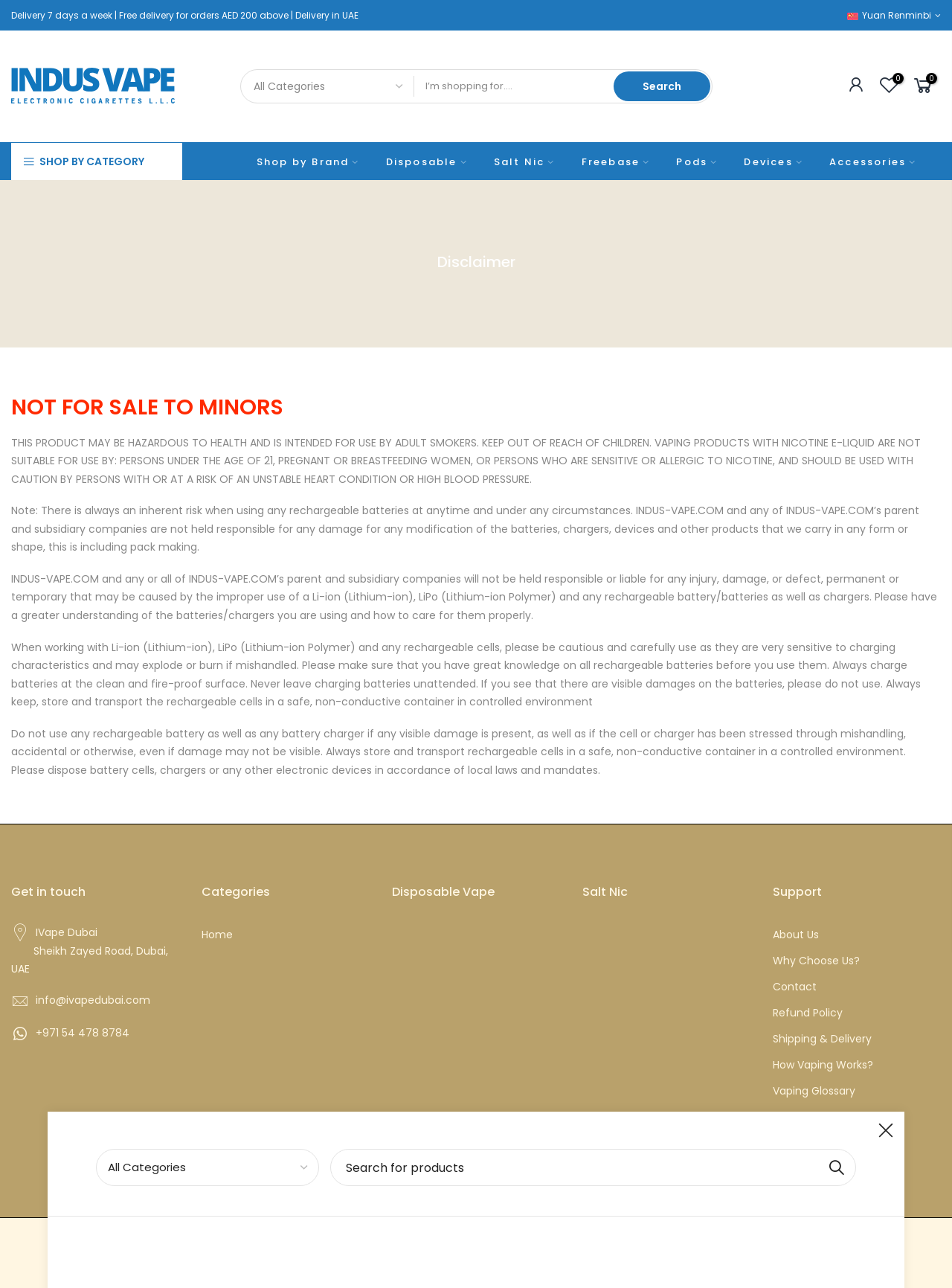Specify the bounding box coordinates of the area to click in order to follow the given instruction: "Search for products."

[0.252, 0.054, 0.748, 0.08]